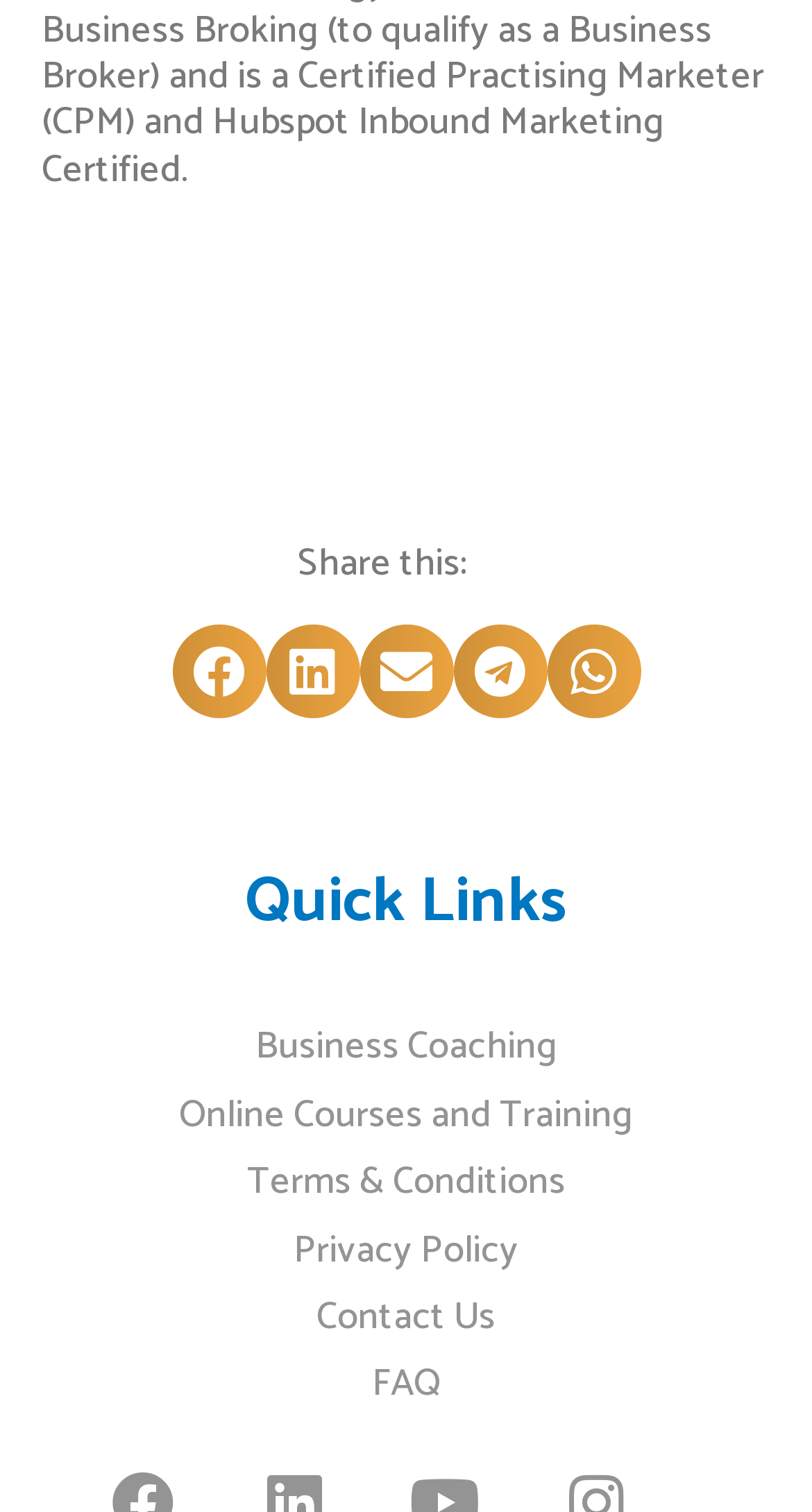What is the last link under 'Quick Links'?
Based on the screenshot, answer the question with a single word or phrase.

FAQ